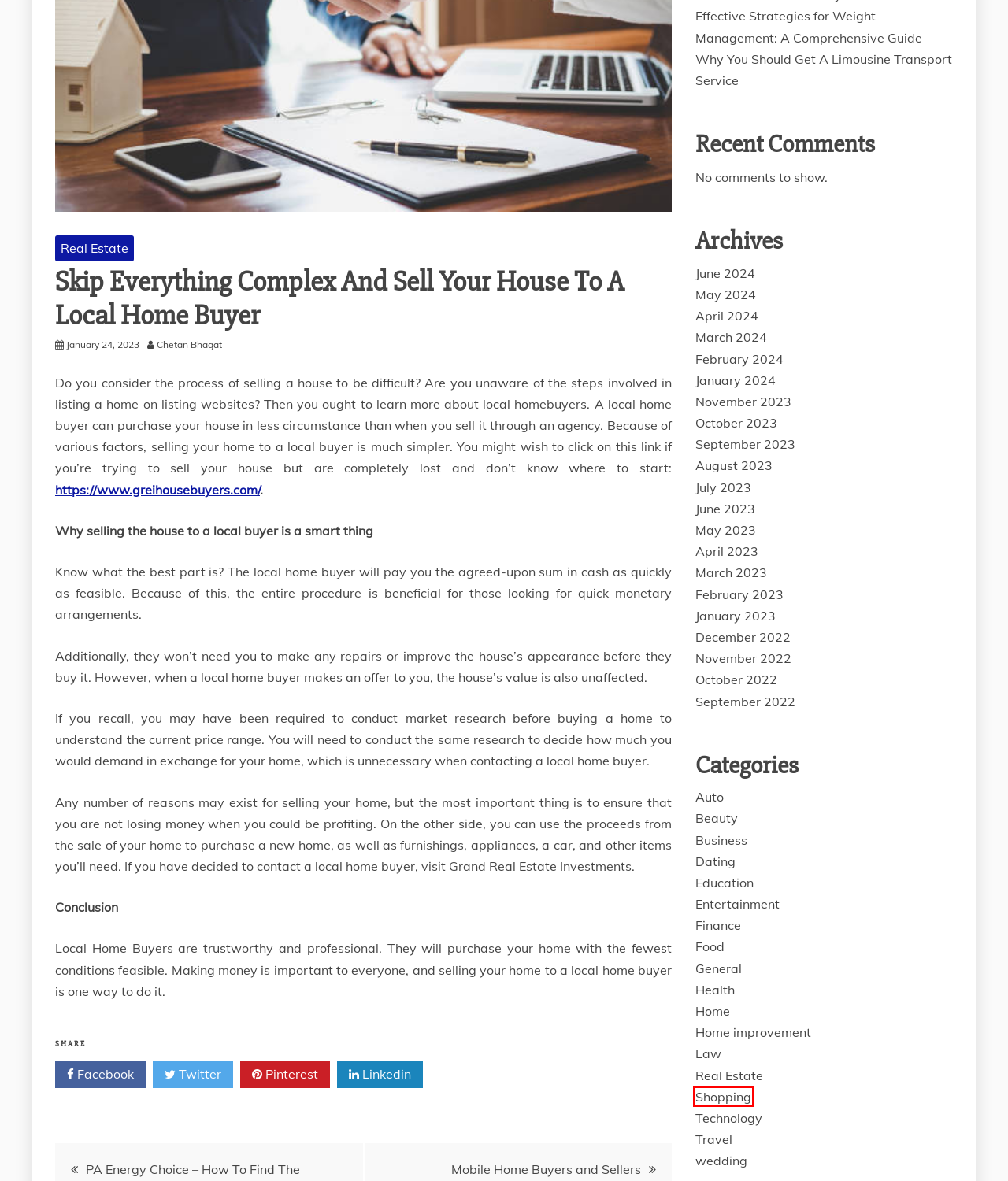Provided is a screenshot of a webpage with a red bounding box around an element. Select the most accurate webpage description for the page that appears after clicking the highlighted element. Here are the candidates:
A. Shopping – Cn None
B. June 2024 – Cn None
C. March 2023 – Cn None
D. June 2023 – Cn None
E. February 2024 – Cn None
F. March 2024 – Cn None
G. wedding – Cn None
H. We Buy Houses Eugene OR [Sell Your House Fast For Cash]

A